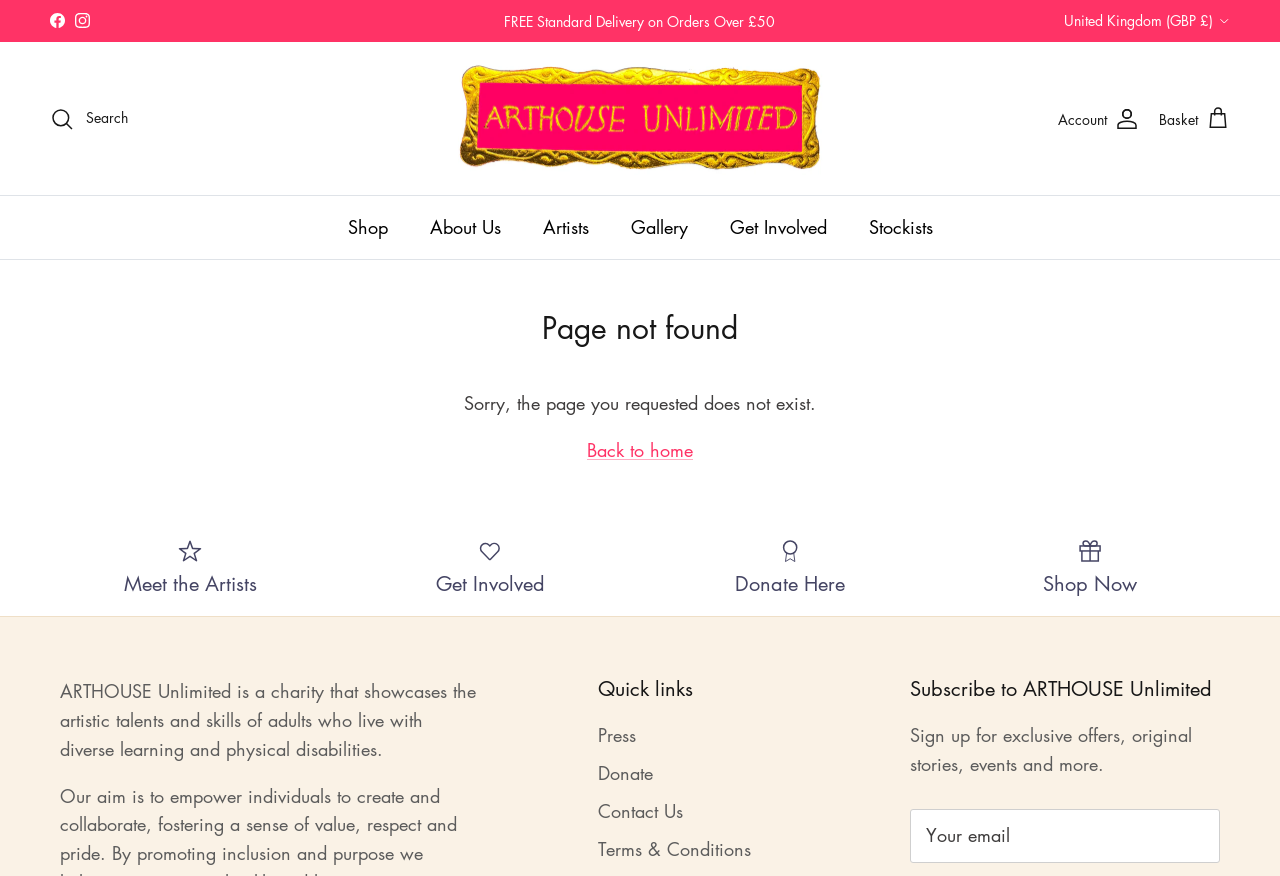Find the bounding box of the UI element described as follows: "United Kingdom (GBP £)".

[0.831, 0.003, 0.961, 0.045]